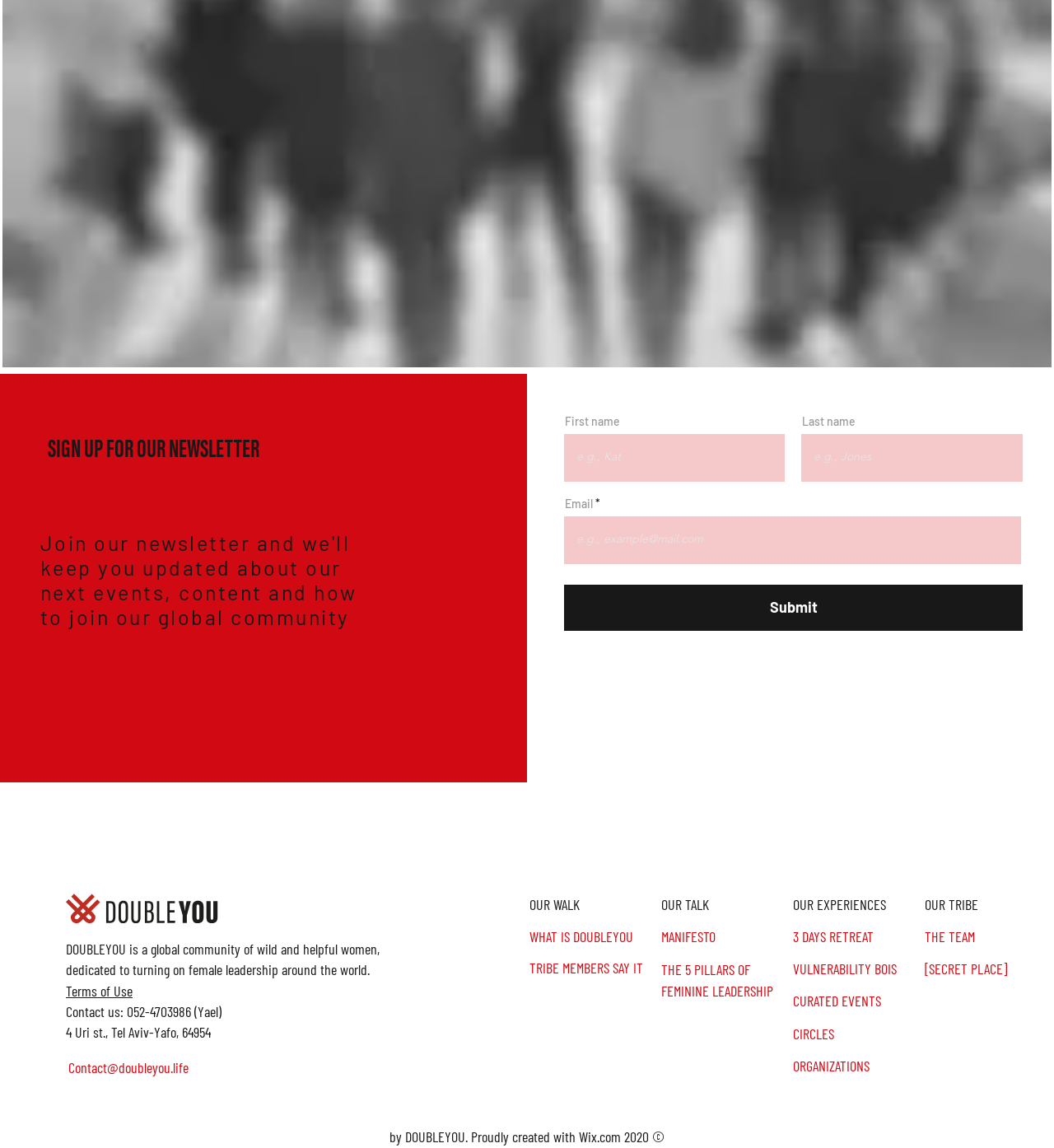What is the required field in the newsletter signup form?
Answer with a single word or phrase by referring to the visual content.

Email